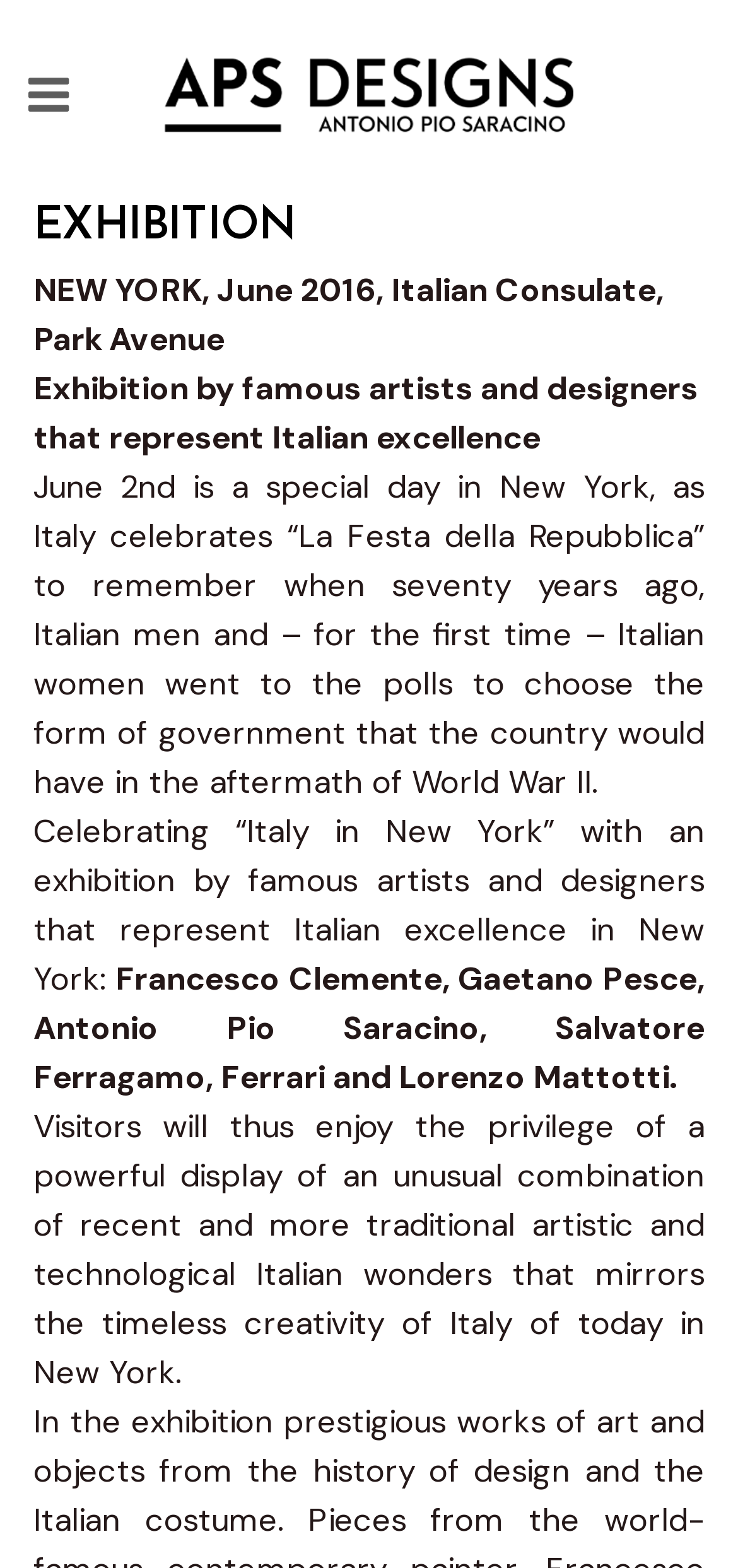How many artists and designers are mentioned?
Using the information presented in the image, please offer a detailed response to the question.

By counting the number of names mentioned in the StaticText element with the text 'Francesco Clemente, Gaetano Pesce, Antonio Pio Saracino, Salvatore Ferragamo, Ferrari and Lorenzo Mattotti.', we can determine that there are 6 artists and designers mentioned.